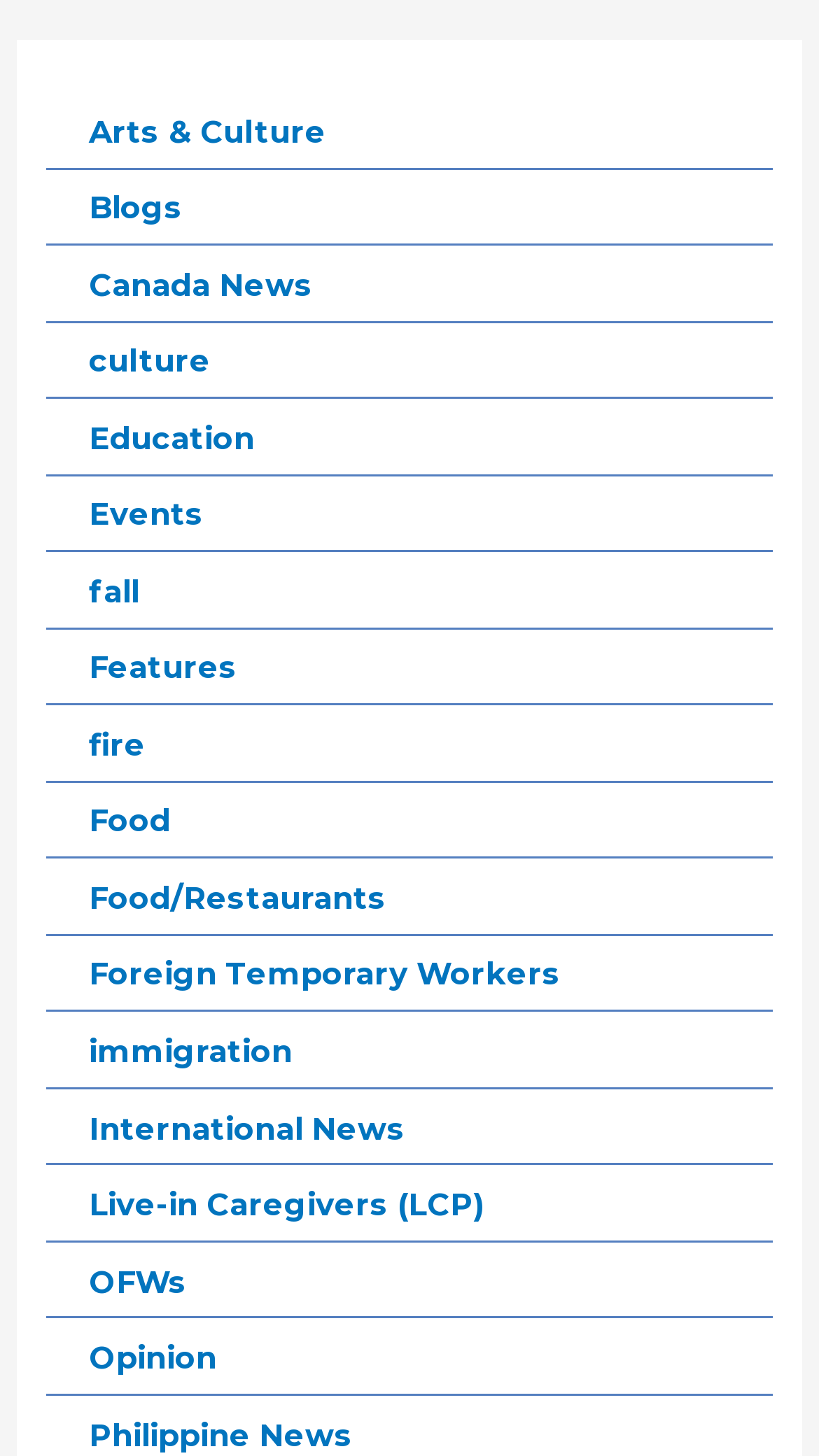How many links are there in the top section?
Using the visual information, answer the question in a single word or phrase.

24